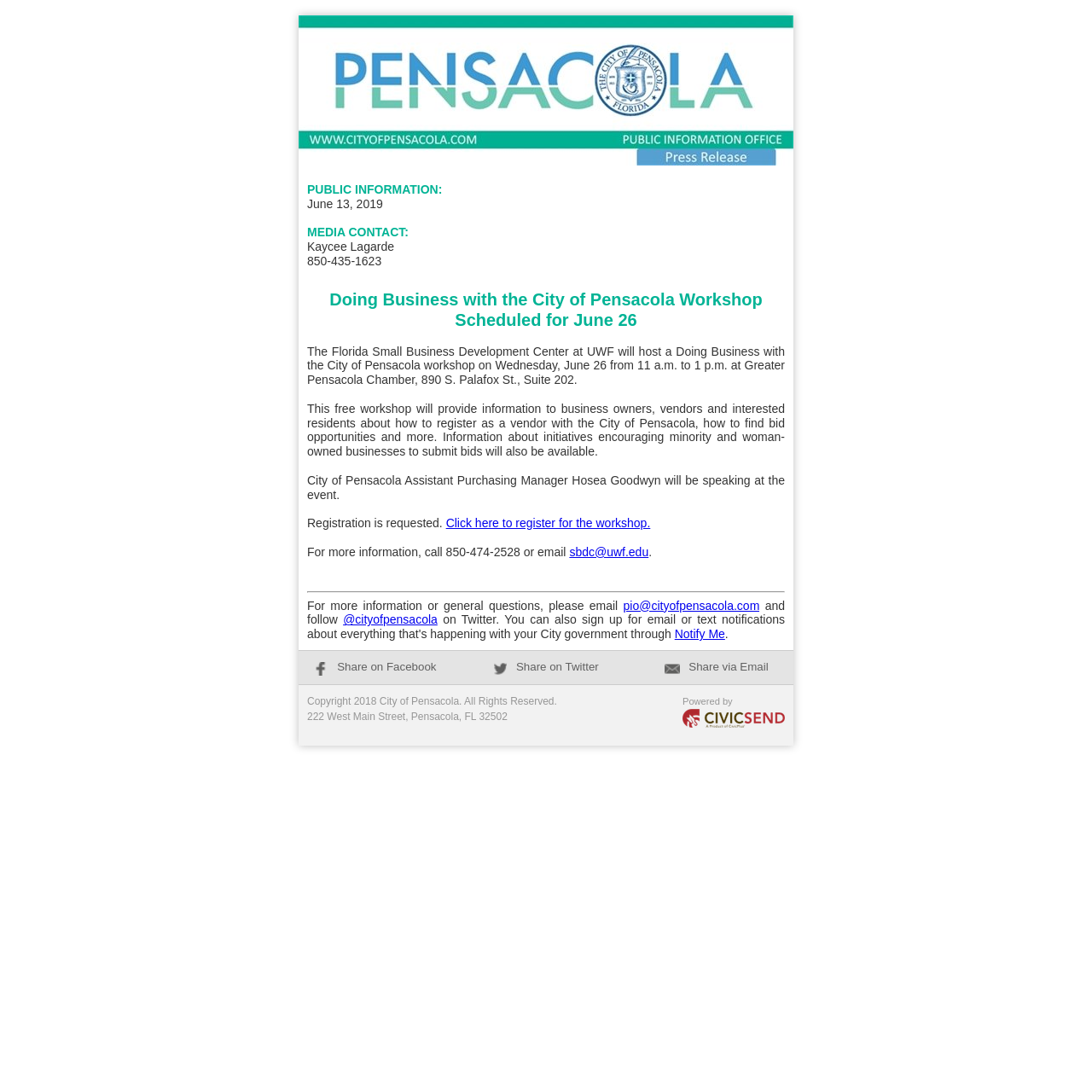Identify the webpage's primary heading and generate its text.


Doing Business with the City of Pensacola Workshop Scheduled for June 26